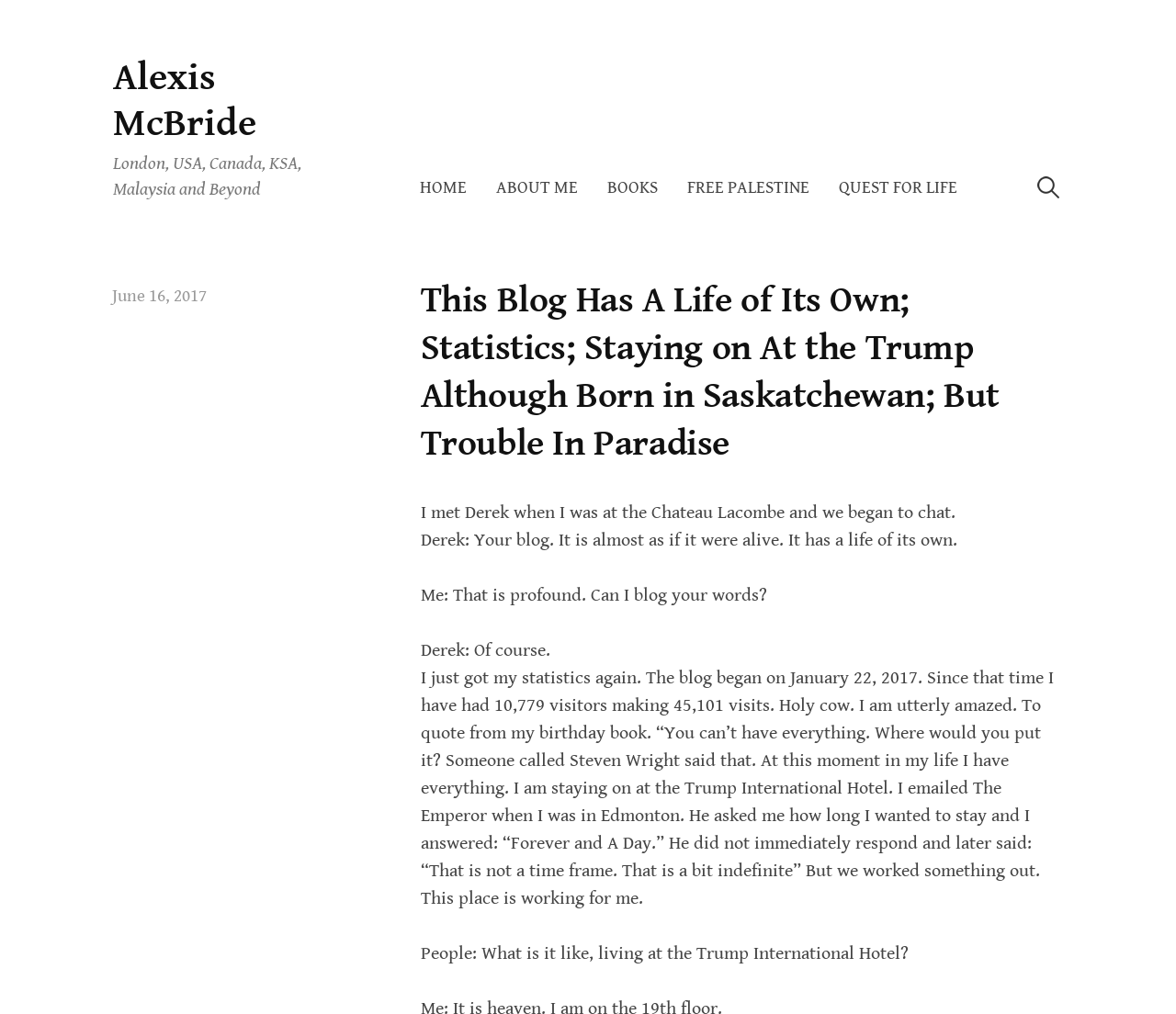Explain the webpage's layout and main content in detail.

This webpage appears to be a personal blog, with a title "This Blog Has A Life of Its Own; Statistics; Staying on At the Trump Although Born in Saskatchewan; But Trouble In Paradise" at the top. Below the title, there is a navigation menu with links to "HOME", "ABOUT ME", "BOOKS", "FREE PALESTINE", and "QUEST FOR LIFE", aligned horizontally across the page. 

To the right of the navigation menu, there is a search box with a label "Search for:". 

Below the navigation menu, there is a header section with a link to a date "June 16, 2017" and a heading that repeats the title of the blog. 

The main content of the page is a series of paragraphs, each containing a conversation between the blogger and someone named Derek. The conversation is about the blog itself, with Derek complimenting the blogger on the blog's vitality and the blogger sharing their statistics, including the number of visitors and visits. The blogger also mentions their current living arrangement at the Trump International Hotel and shares a quote from their birthday book. 

There are no images on the page. The overall layout is organized, with clear headings and concise text.